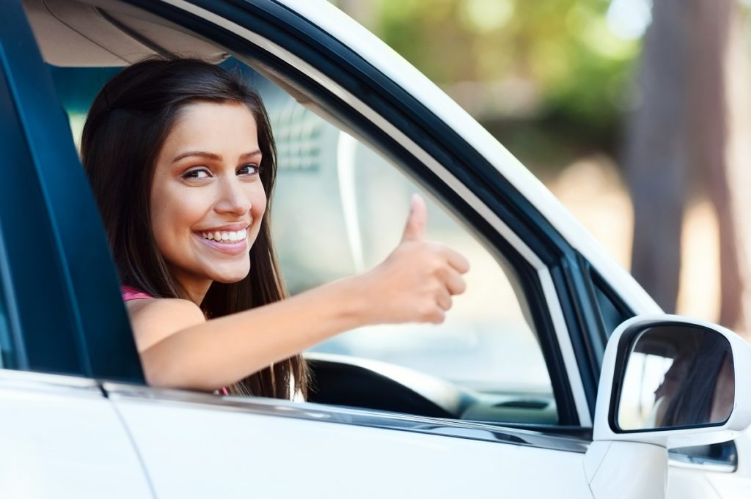Please respond in a single word or phrase: 
What is the weather like?

Sunny